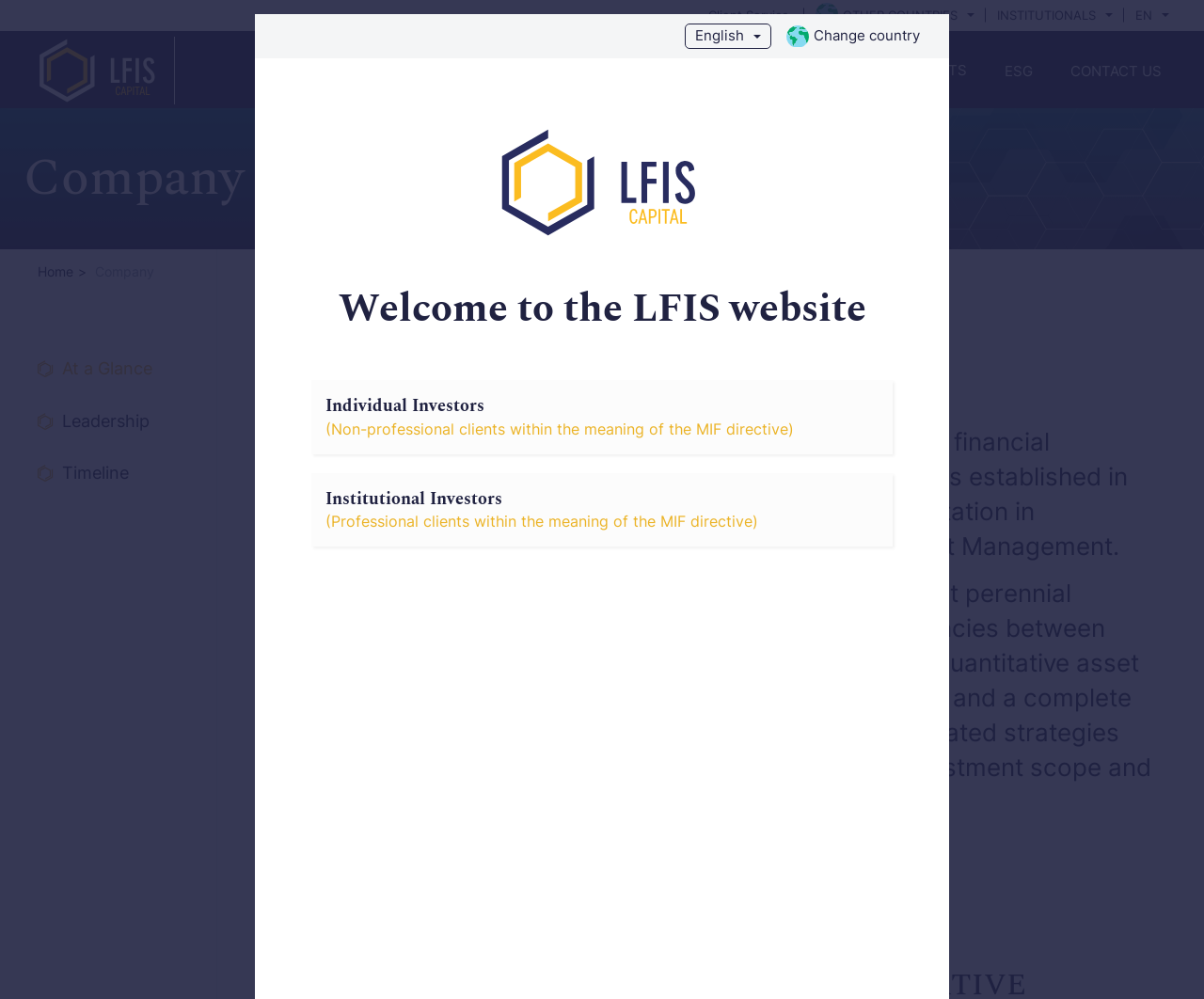Can you show the bounding box coordinates of the region to click on to complete the task described in the instruction: "Read about LFIS at a Glance"?

[0.031, 0.355, 0.13, 0.375]